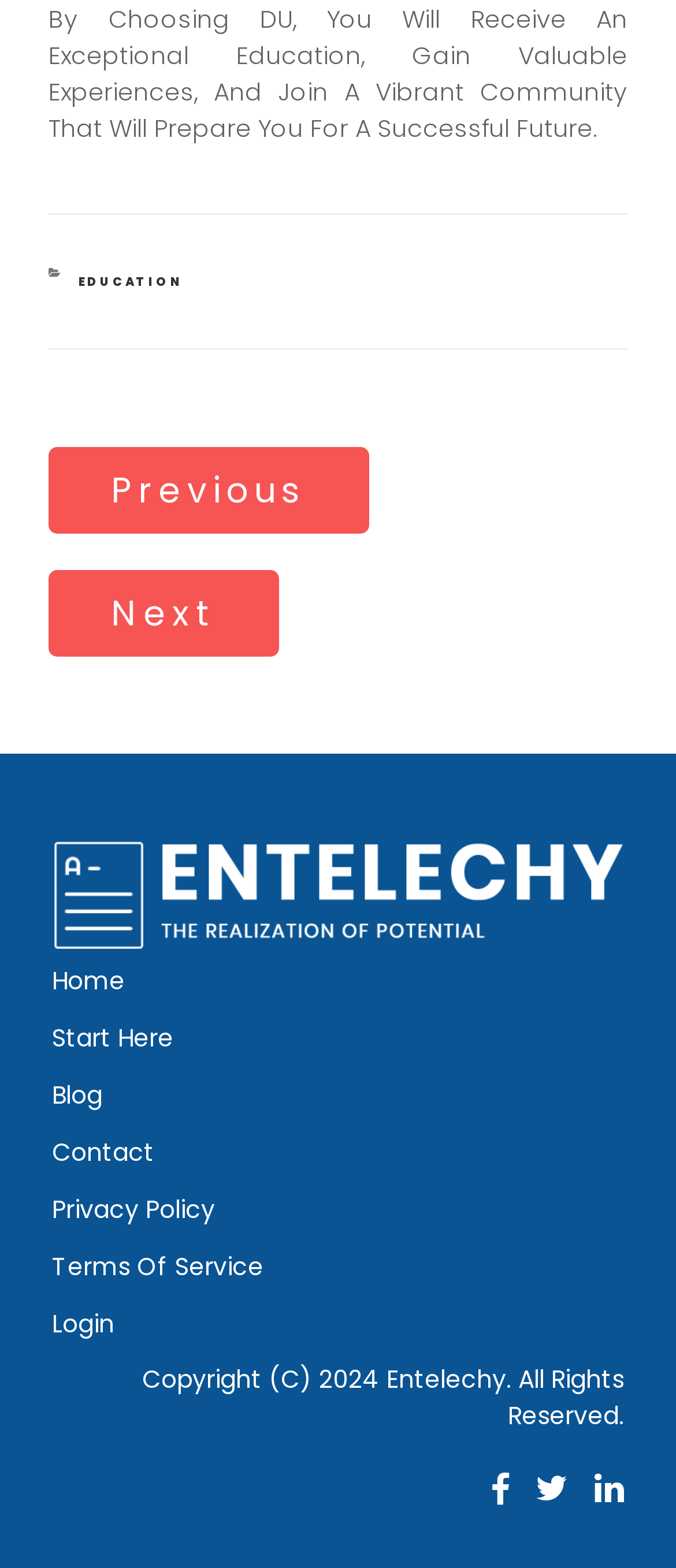What is the purpose of the 'Post Navigation' section?
Using the image as a reference, give an elaborate response to the question.

The 'Post Navigation' section contains links to 'Previous Post' and 'Next Post', which suggests that its purpose is to allow users to navigate between posts.